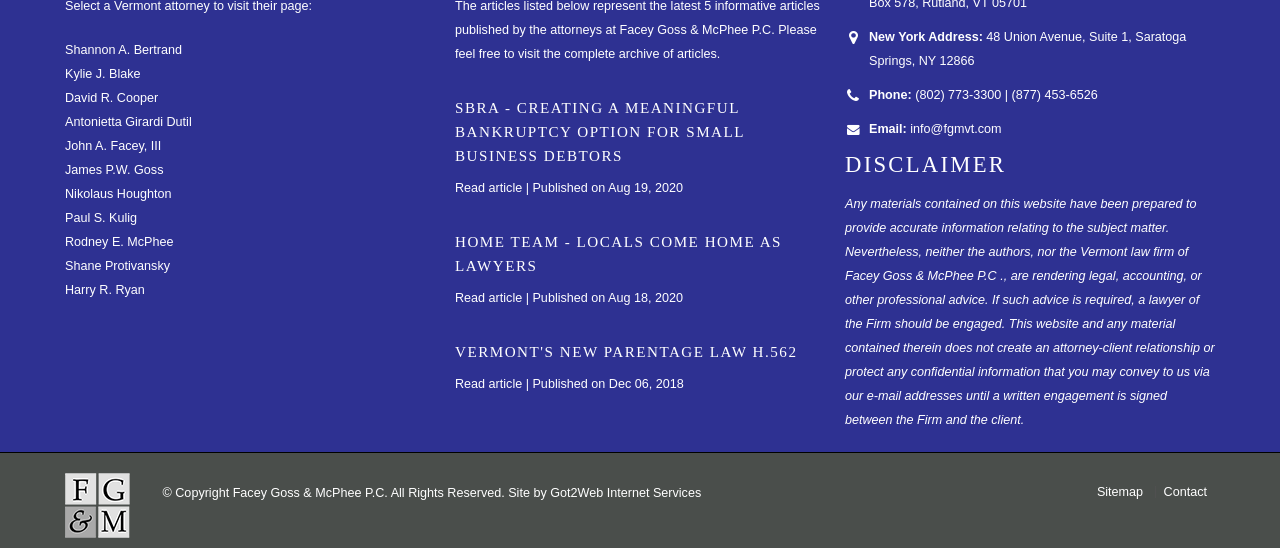Answer in one word or a short phrase: 
What is the phone number of the law firm?

(802) 773-3300 | (877) 453-6526